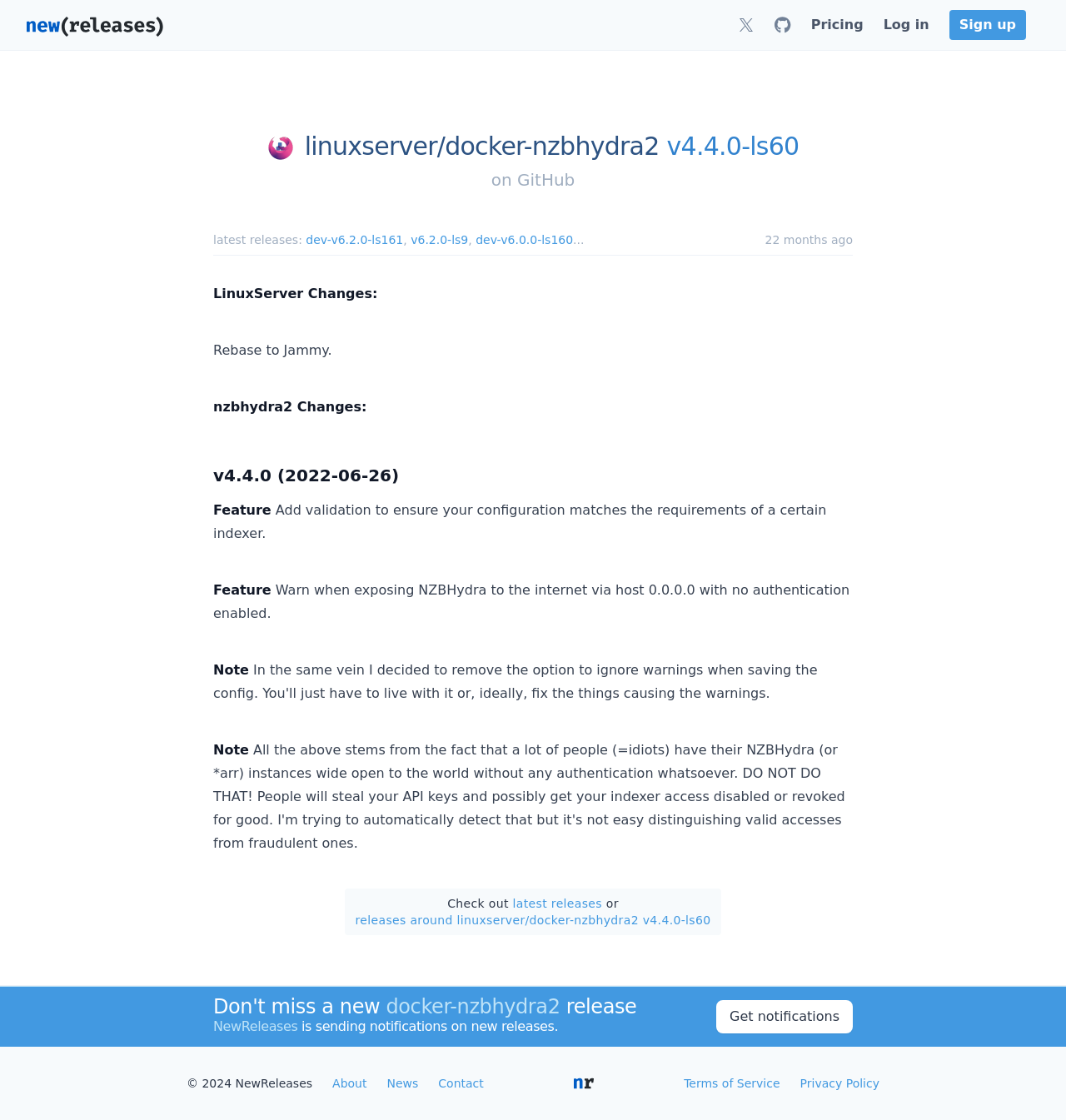Using the information in the image, give a comprehensive answer to the question: 
How many months ago was the latest release?

I found the time since the latest release by looking at the text '22 months ago' and identifying the time period '22 months' as the time since the latest release.